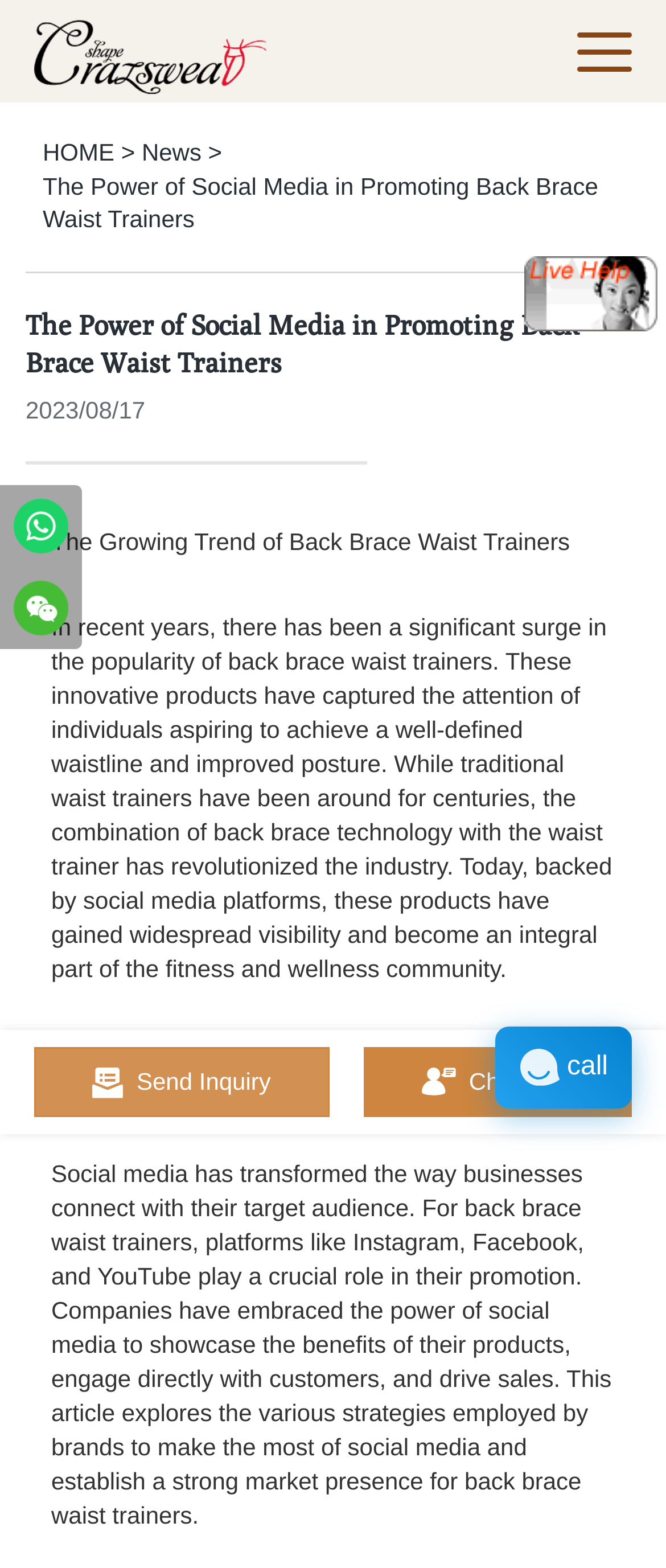Please mark the clickable region by giving the bounding box coordinates needed to complete this instruction: "Read the article about back brace waist trainers".

[0.077, 0.391, 0.919, 0.627]